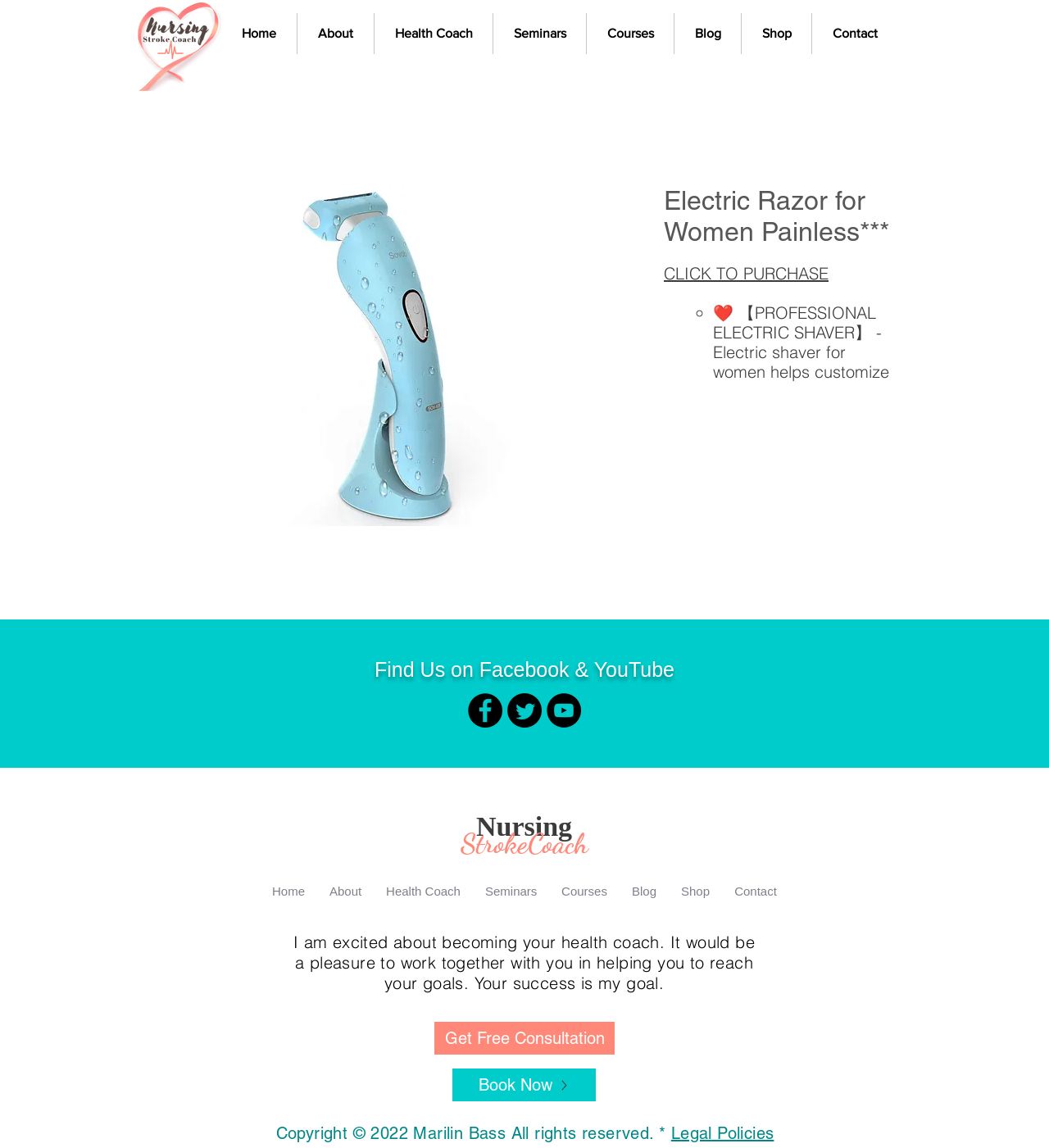Pinpoint the bounding box coordinates for the area that should be clicked to perform the following instruction: "Get a free consultation".

[0.414, 0.89, 0.586, 0.919]